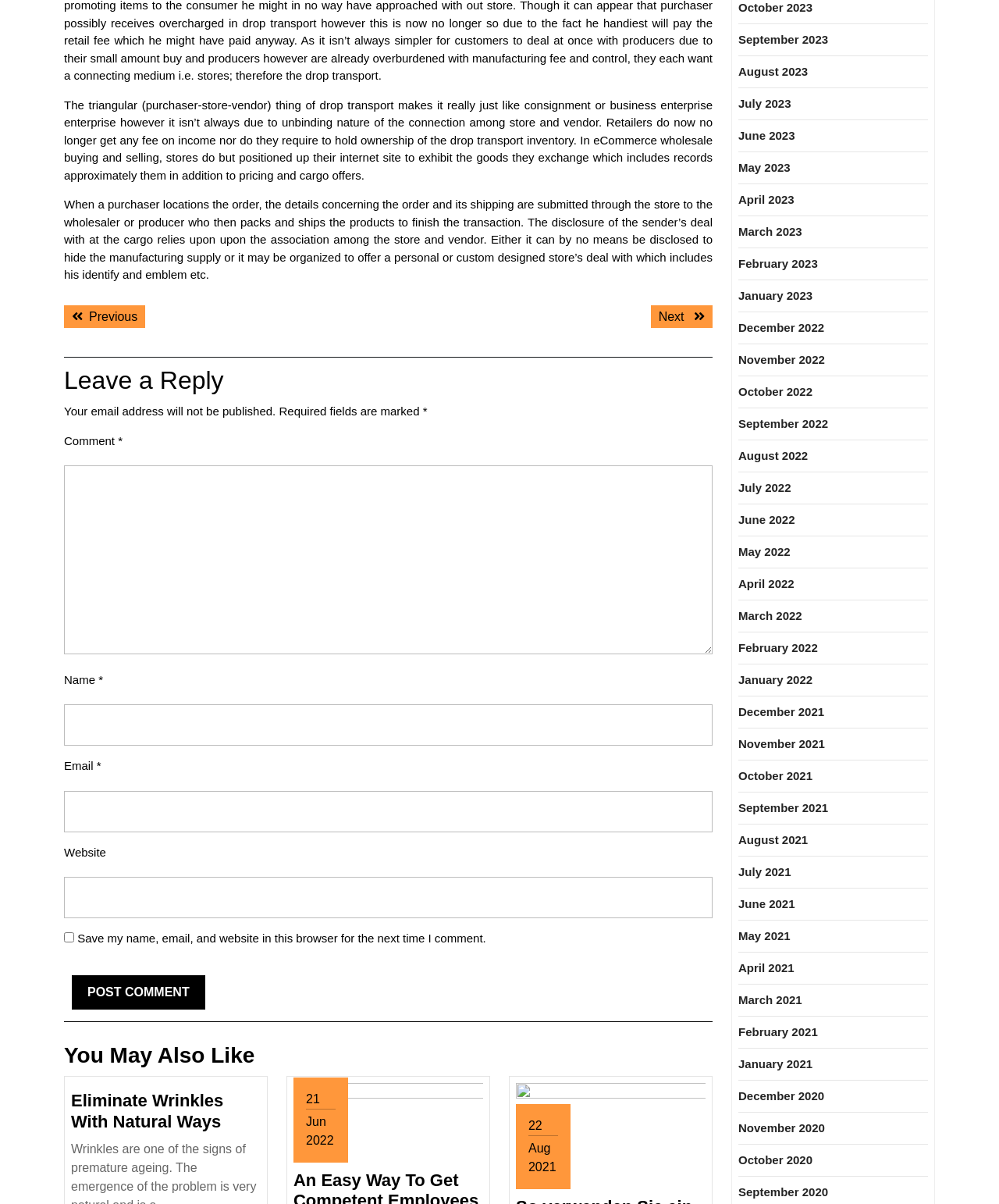What is the topic of the article? From the image, respond with a single word or brief phrase.

Drop shipping